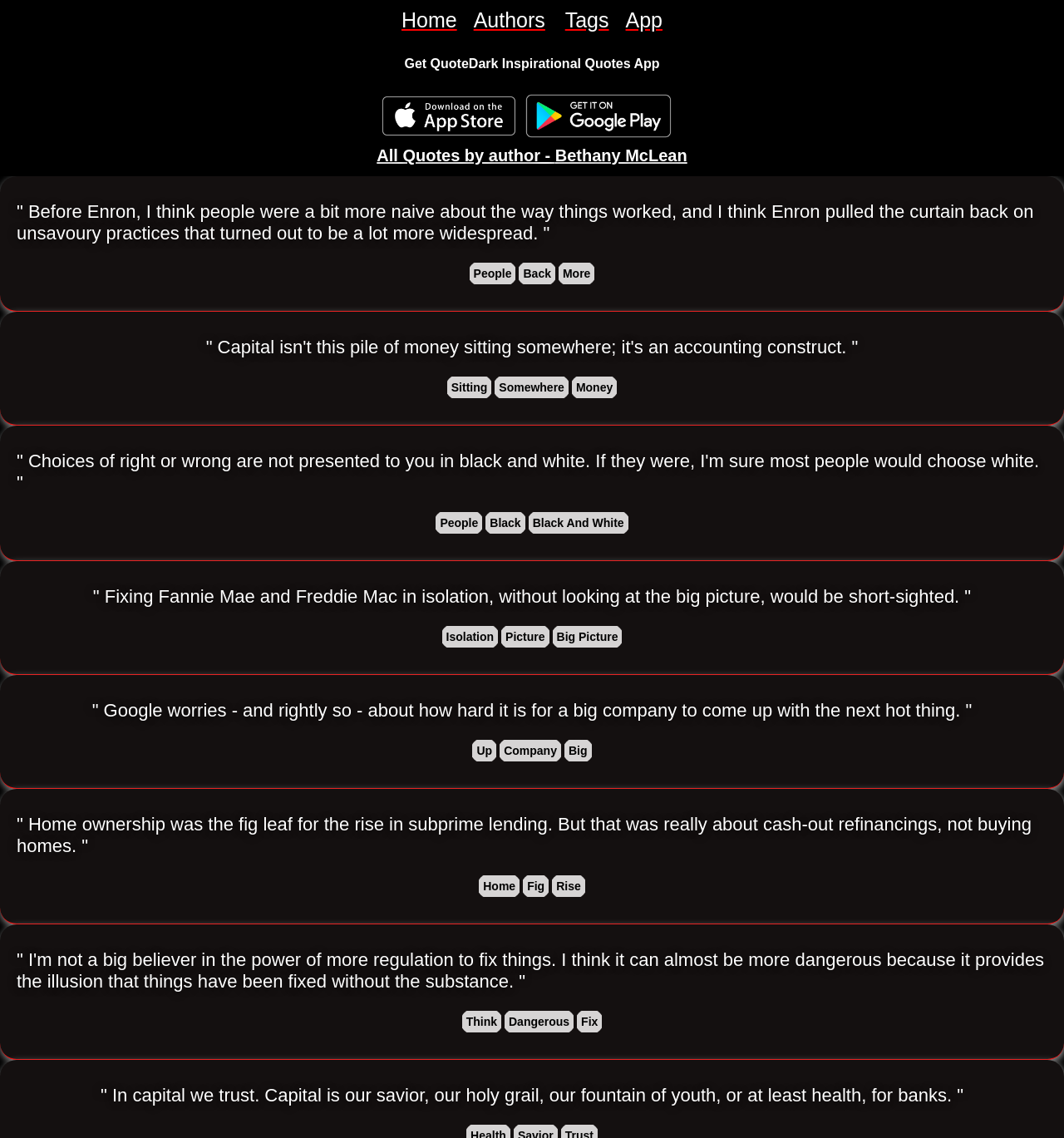Locate the bounding box coordinates of the UI element described by: "name="street-address" placeholder="Street Address*"". The bounding box coordinates should consist of four float numbers between 0 and 1, i.e., [left, top, right, bottom].

None